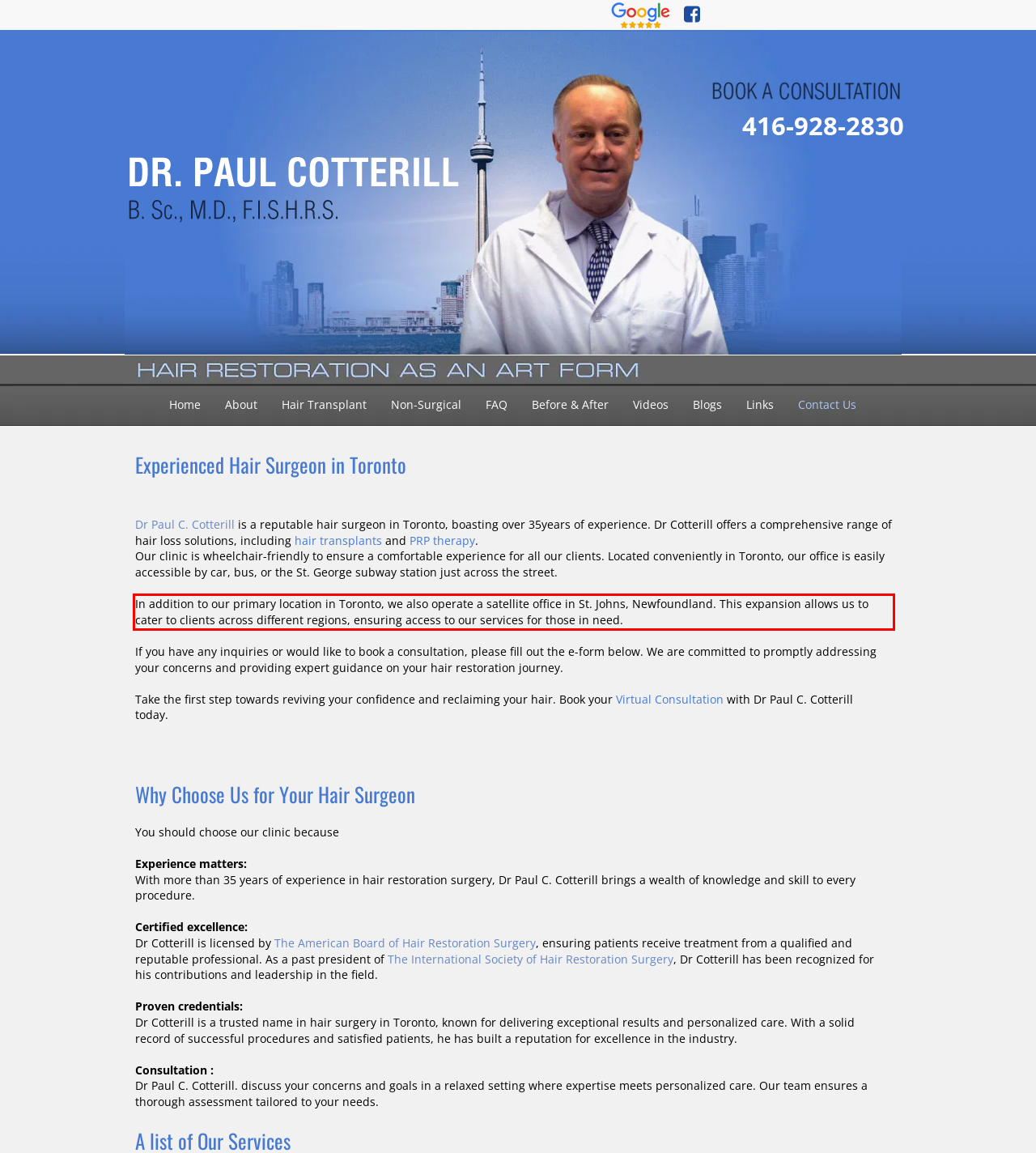Analyze the screenshot of the webpage and extract the text from the UI element that is inside the red bounding box.

In addition to our primary location in Toronto, we also operate a satellite office in St. Johns, Newfoundland. This expansion allows us to cater to clients across different regions, ensuring access to our services for those in need.